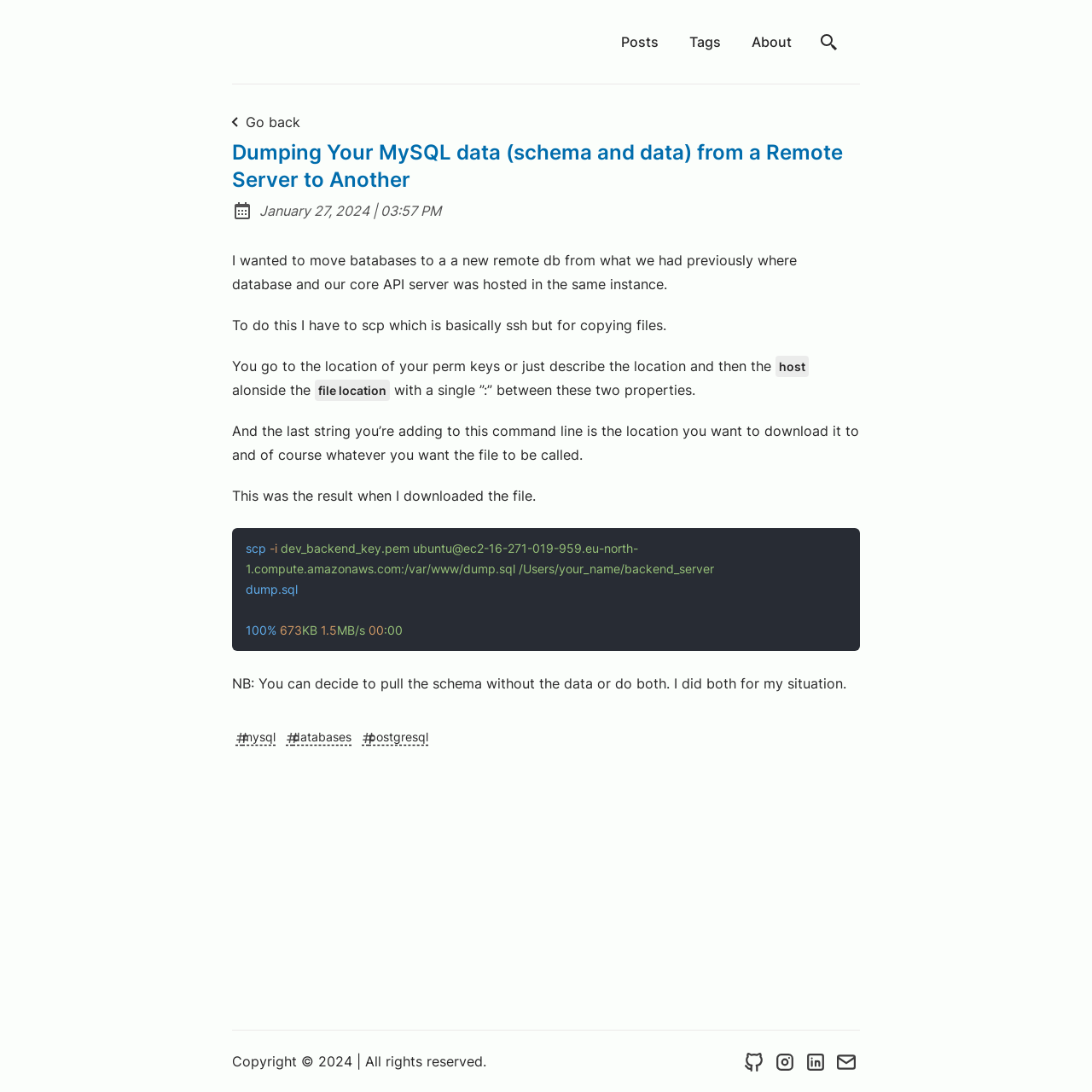What are the options for pulling data?
Provide a detailed answer to the question using information from the image.

According to the article, the author has the option to pull either the schema, the data, or both from the remote server, and in this case, the author chose to pull both.